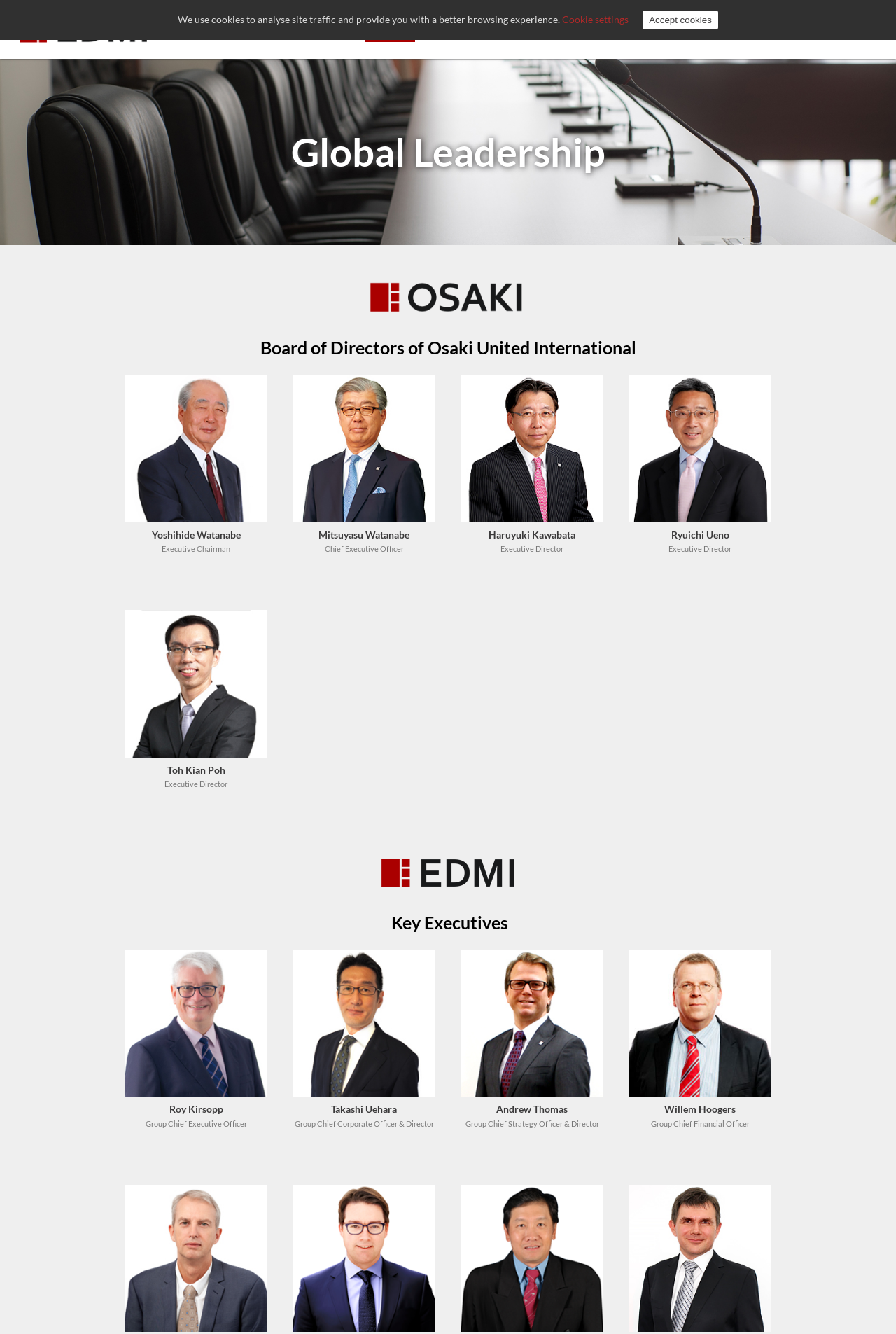Please identify the coordinates of the bounding box for the clickable region that will accomplish this instruction: "View EDMI Africa & Middle East".

[0.022, 0.012, 0.277, 0.032]